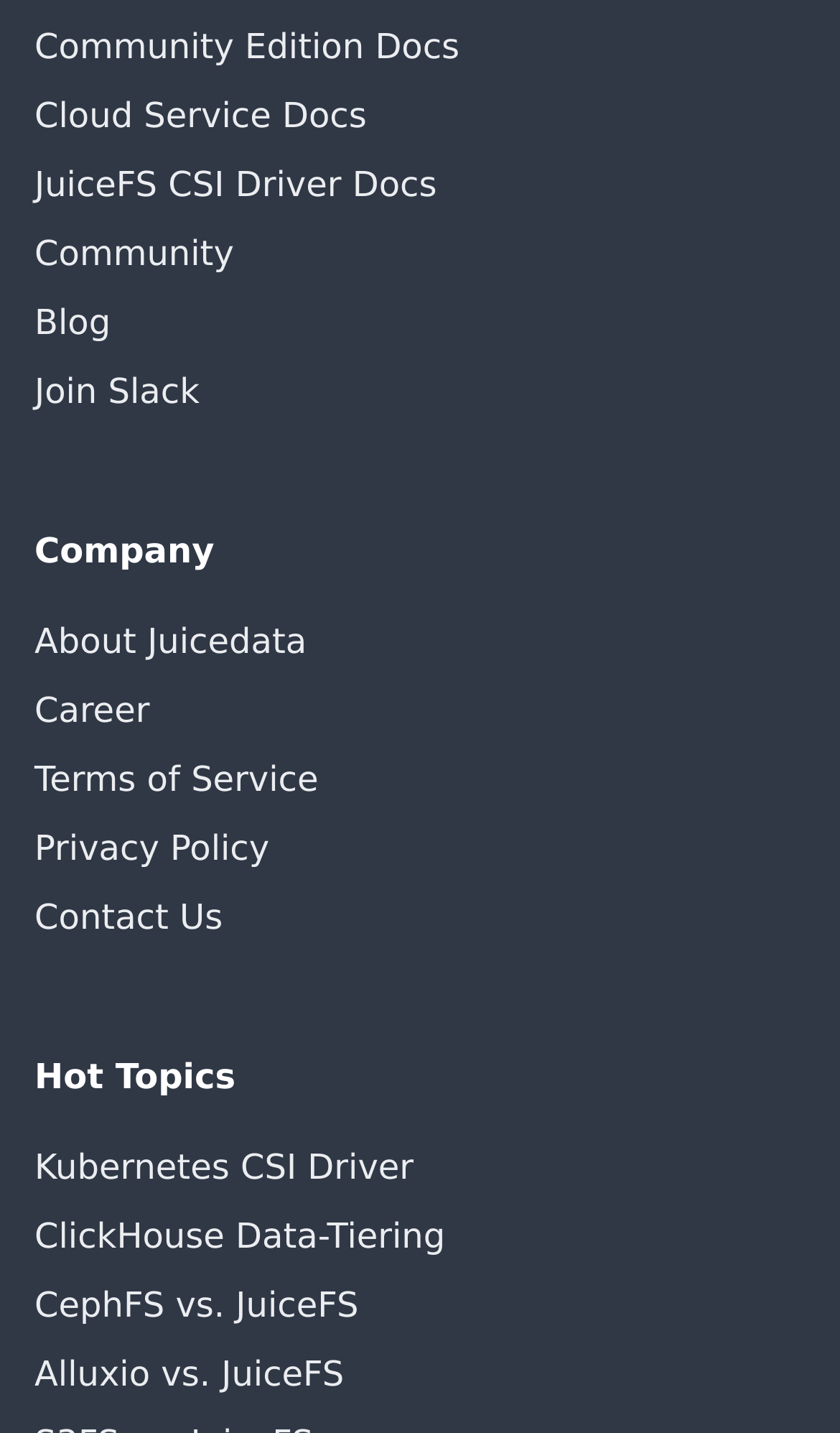Identify the bounding box coordinates of the clickable region to carry out the given instruction: "Click on the Dictionary link".

None